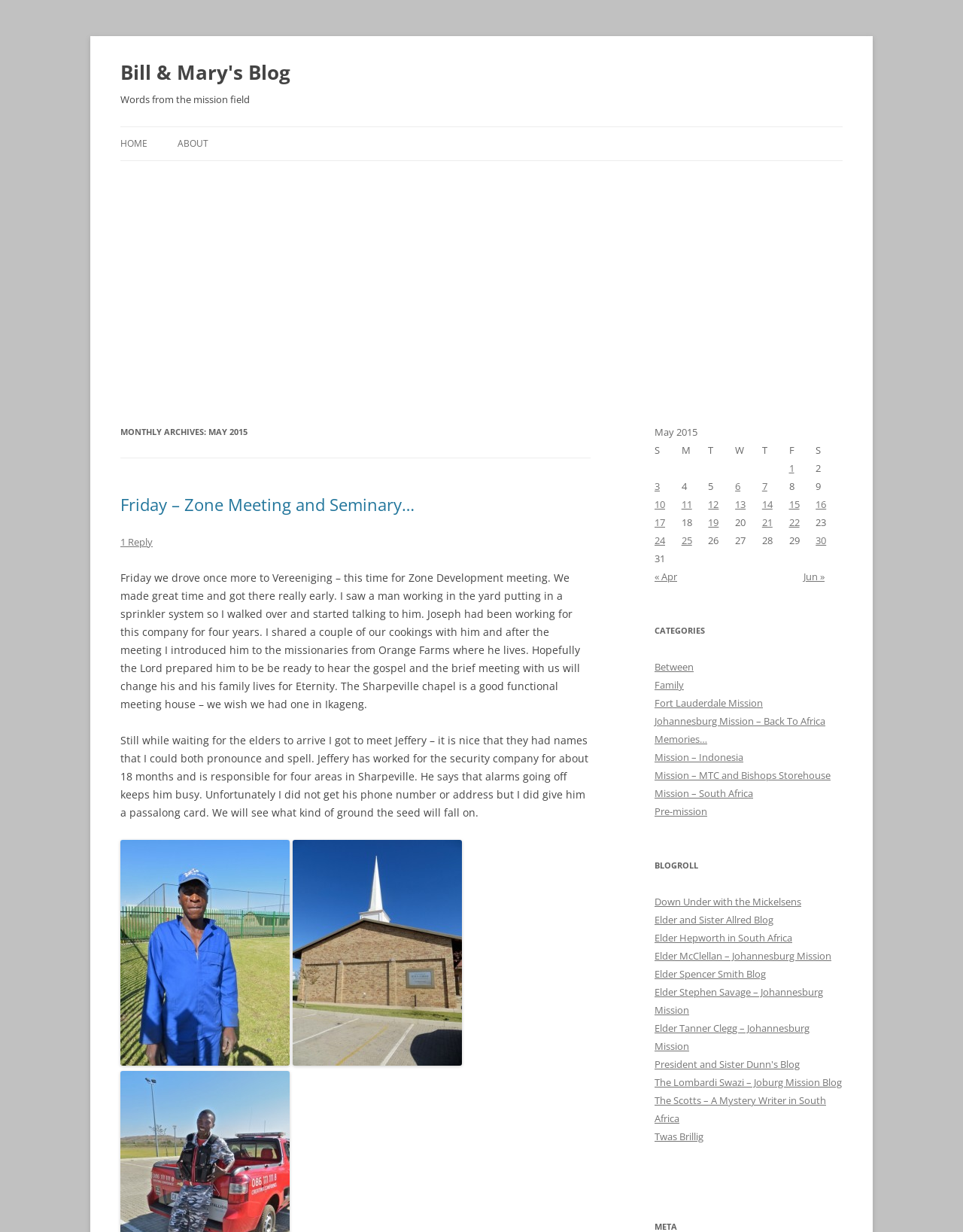What is the name of the blog?
Refer to the image and provide a detailed answer to the question.

The name of the blog can be found in the heading element at the top of the webpage, which reads 'Bill & Mary's Blog'.